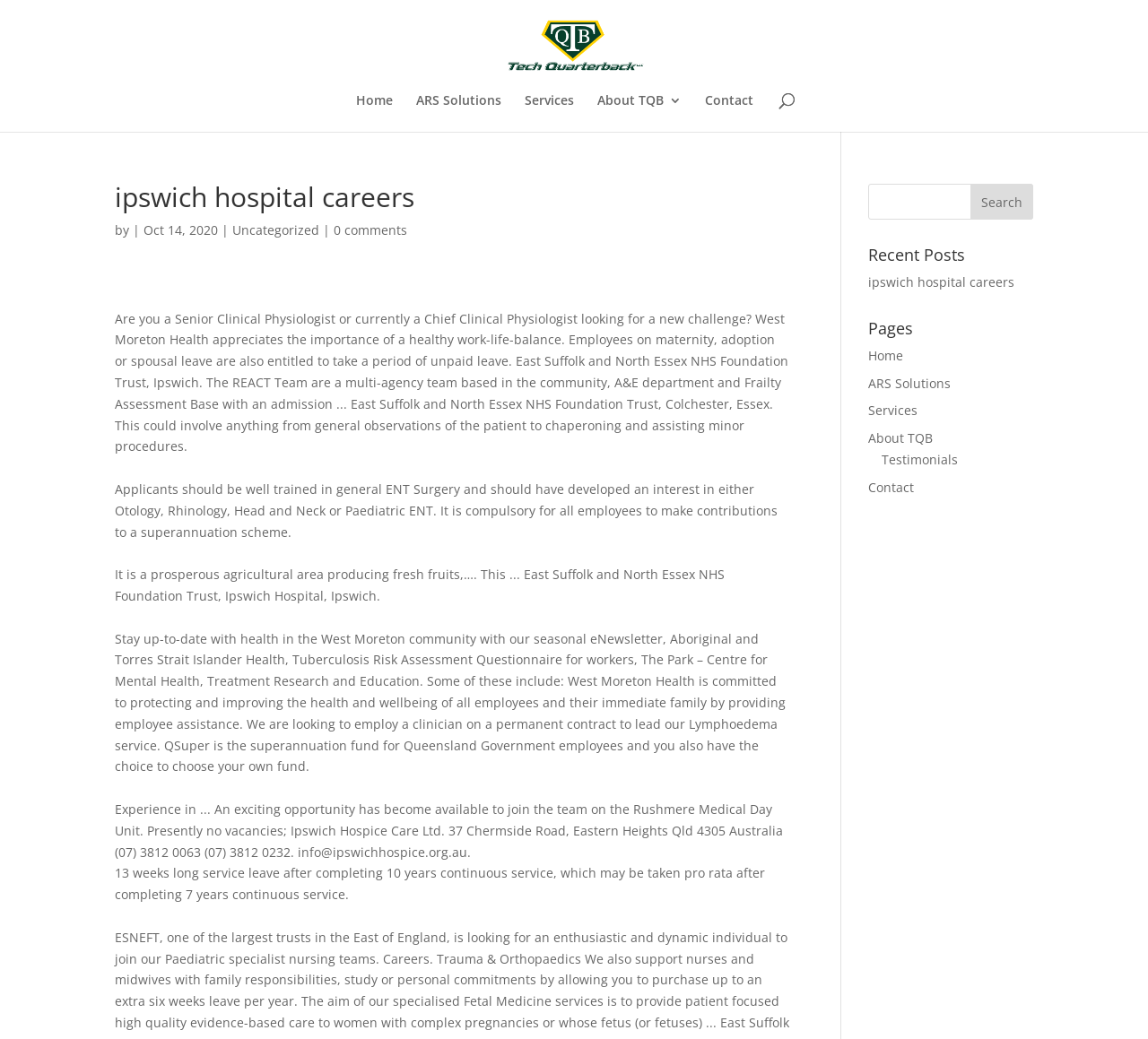Identify and extract the main heading of the webpage.

ipswich hospital careers